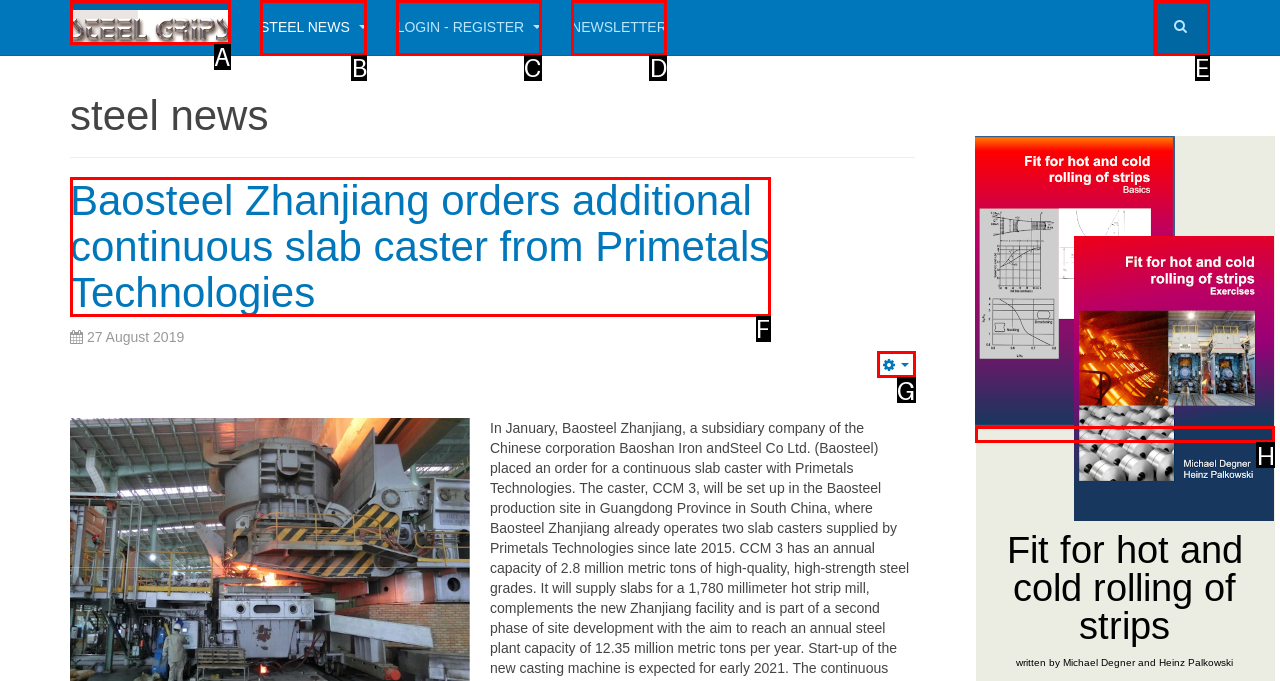Select the appropriate HTML element to click on to finish the task: go to Shop Banner Degner.
Answer with the letter corresponding to the selected option.

H